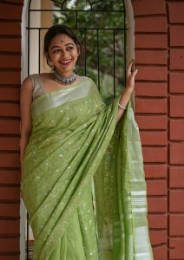Thoroughly describe everything you see in the image.

This image features a woman elegantly draped in a beautiful green linen saree, showcasing intricate handwork that enhances its aesthetic appeal. She stands confidently with a smile, posing against a backdrop of a traditional structure, framed by an archway. Her saree, characterized by its soft texture and delicate embellishments, is paired with a simple blouse, allowing the saree to take center stage. 

Accessories include a traditional necklace and earrings that complement her look, adding a touch of sophistication. The overall presentation suggests this outfit is well-suited for both formal occasions and casual gatherings, making it a versatile choice for the summer season. The comfortable fabric and stylish design highlight the blend of cultural heritage and modern fashion.